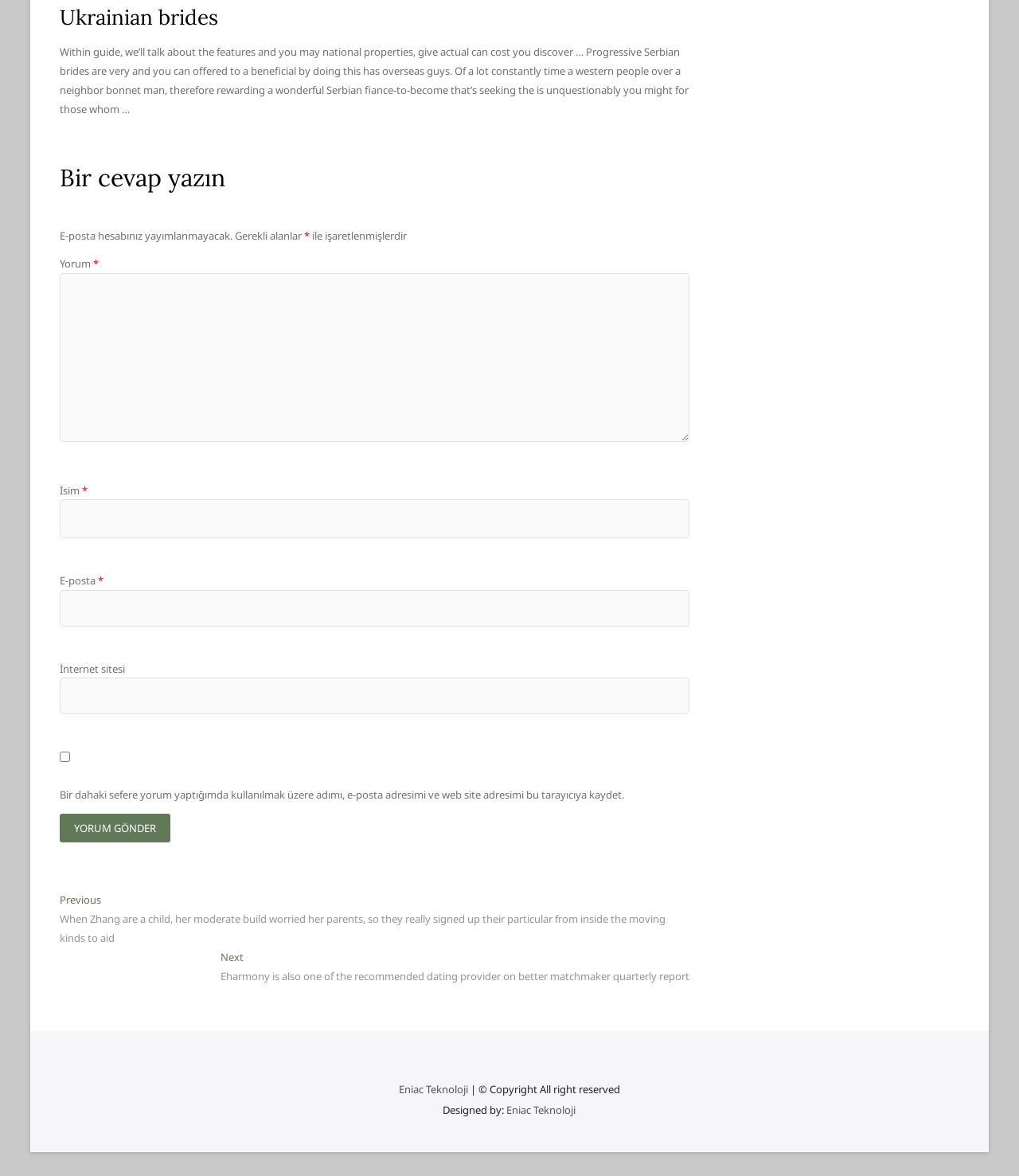Provide a one-word or short-phrase answer to the question:
What is the navigation option at the bottom?

Yazılar